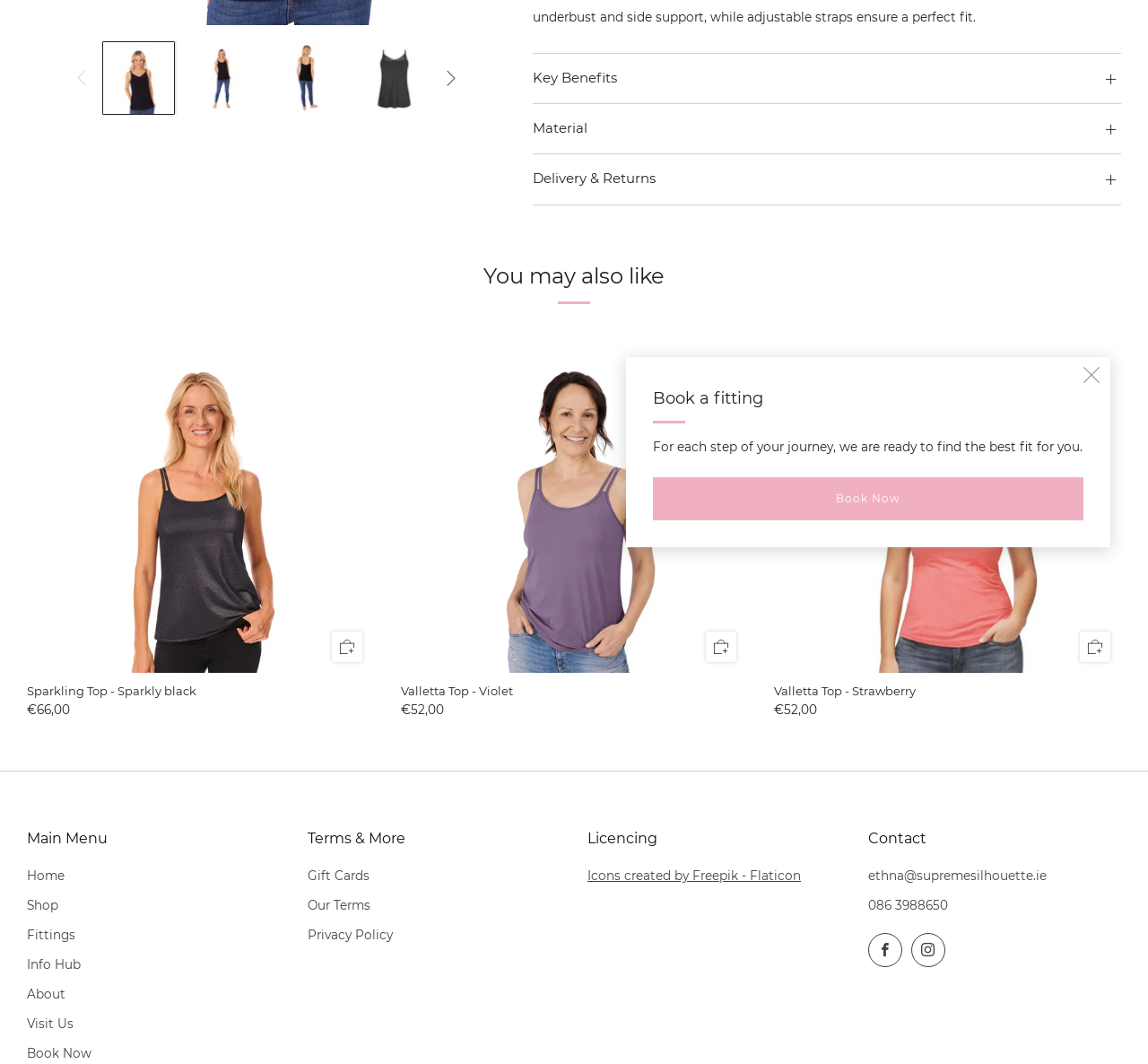Determine the bounding box coordinates for the UI element with the following description: "Matt Taibbi". The coordinates should be four float numbers between 0 and 1, represented as [left, top, right, bottom].

None